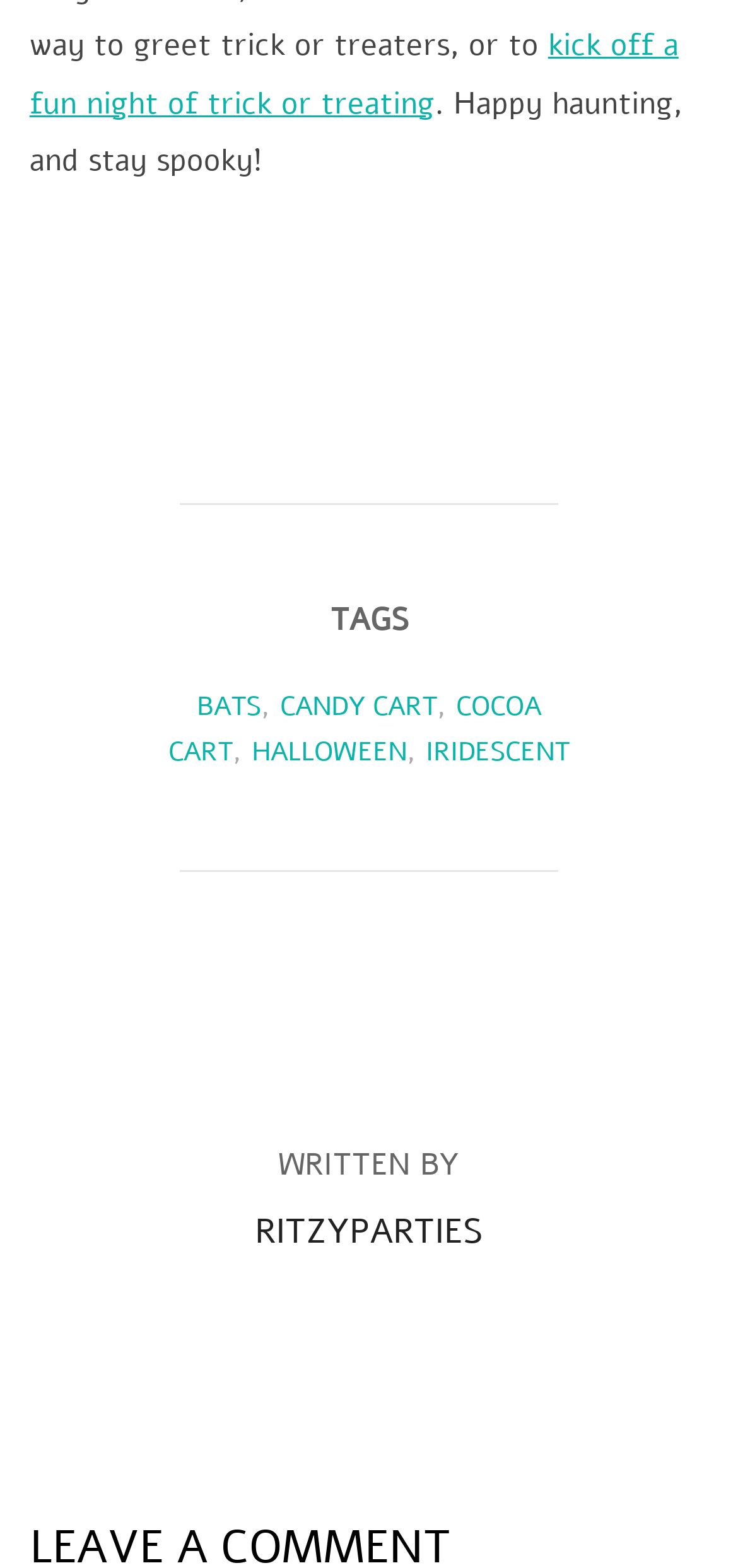Given the description "cocoa cart", determine the bounding box of the corresponding UI element.

[0.228, 0.44, 0.733, 0.491]